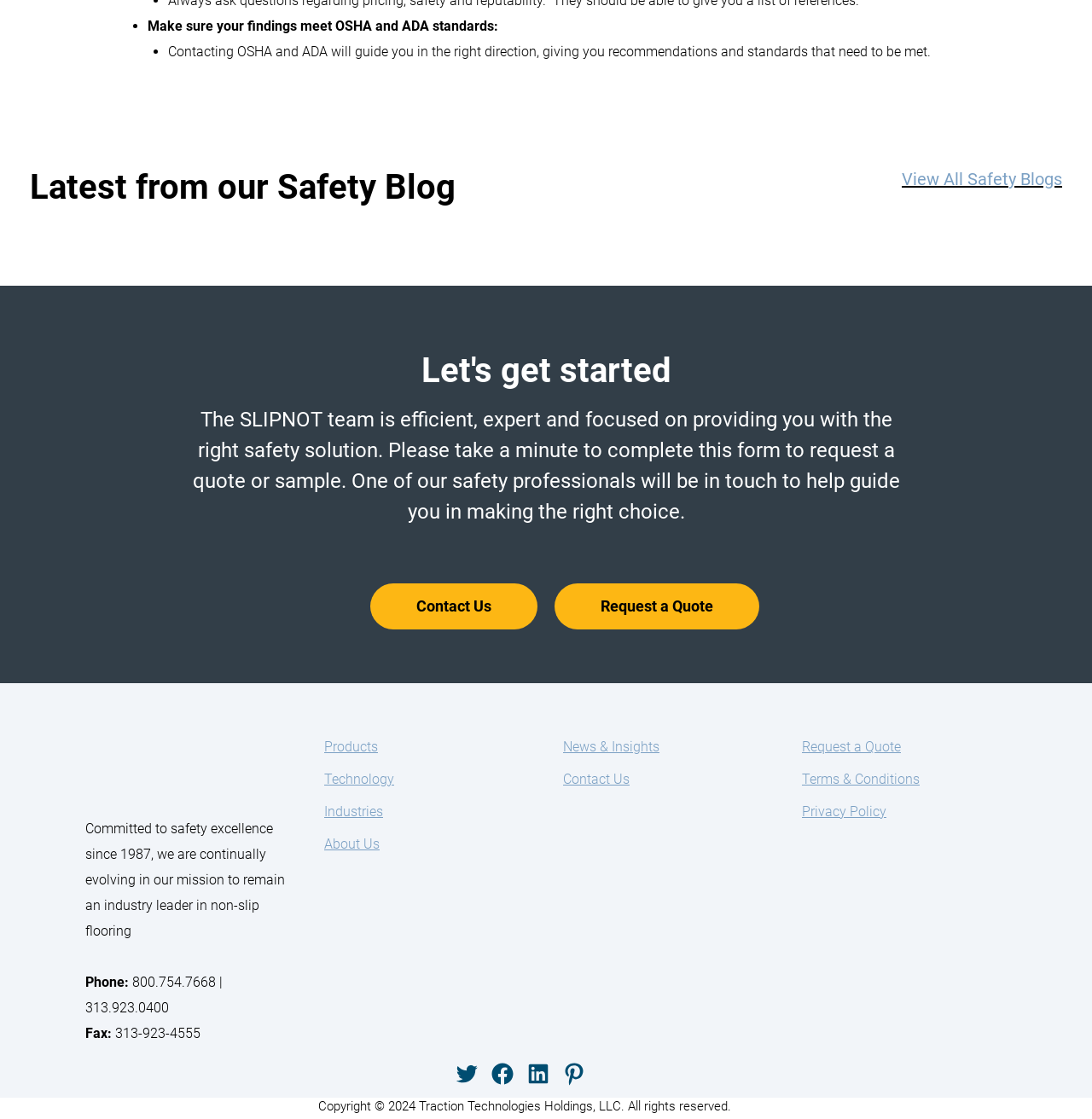Locate the bounding box of the UI element described by: "View All Safety Blogs" in the given webpage screenshot.

[0.826, 0.151, 0.973, 0.169]